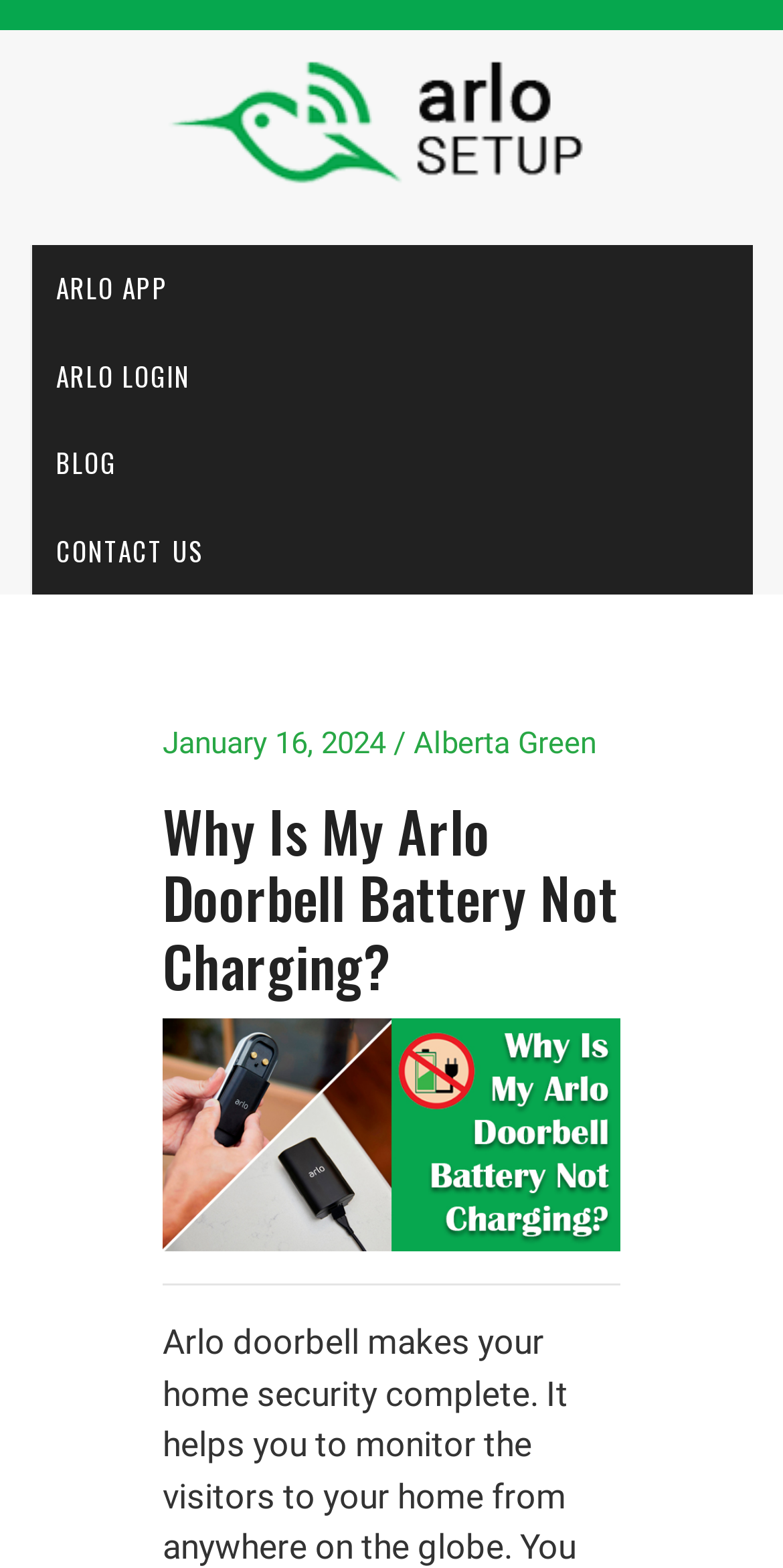What is the author of the article?
Observe the image and answer the question with a one-word or short phrase response.

Alberta Green